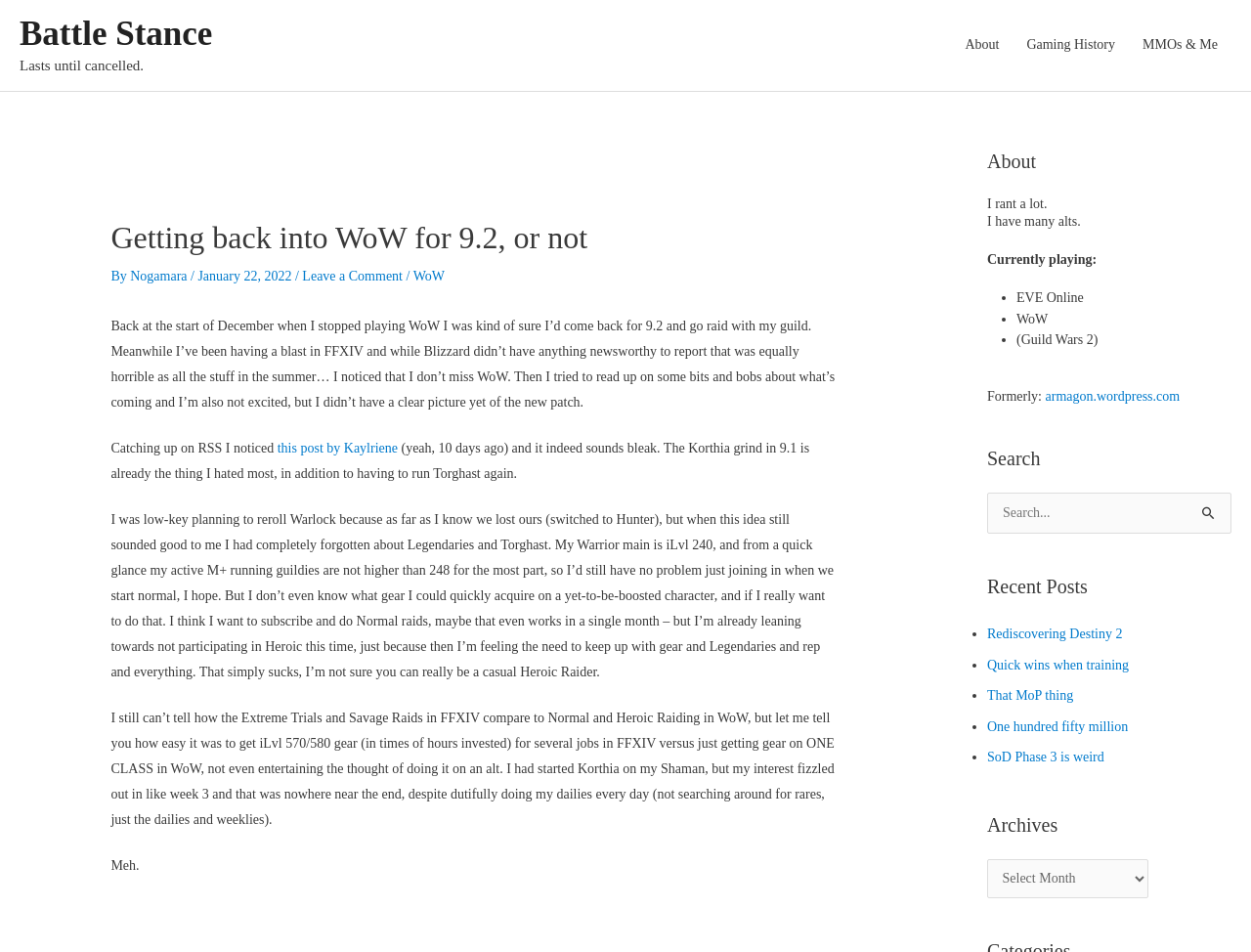Refer to the screenshot and give an in-depth answer to this question: What is the name of the post mentioned by Kaylriene?

The author mentions a post by Kaylriene, but the name of the post is not specified in the text.